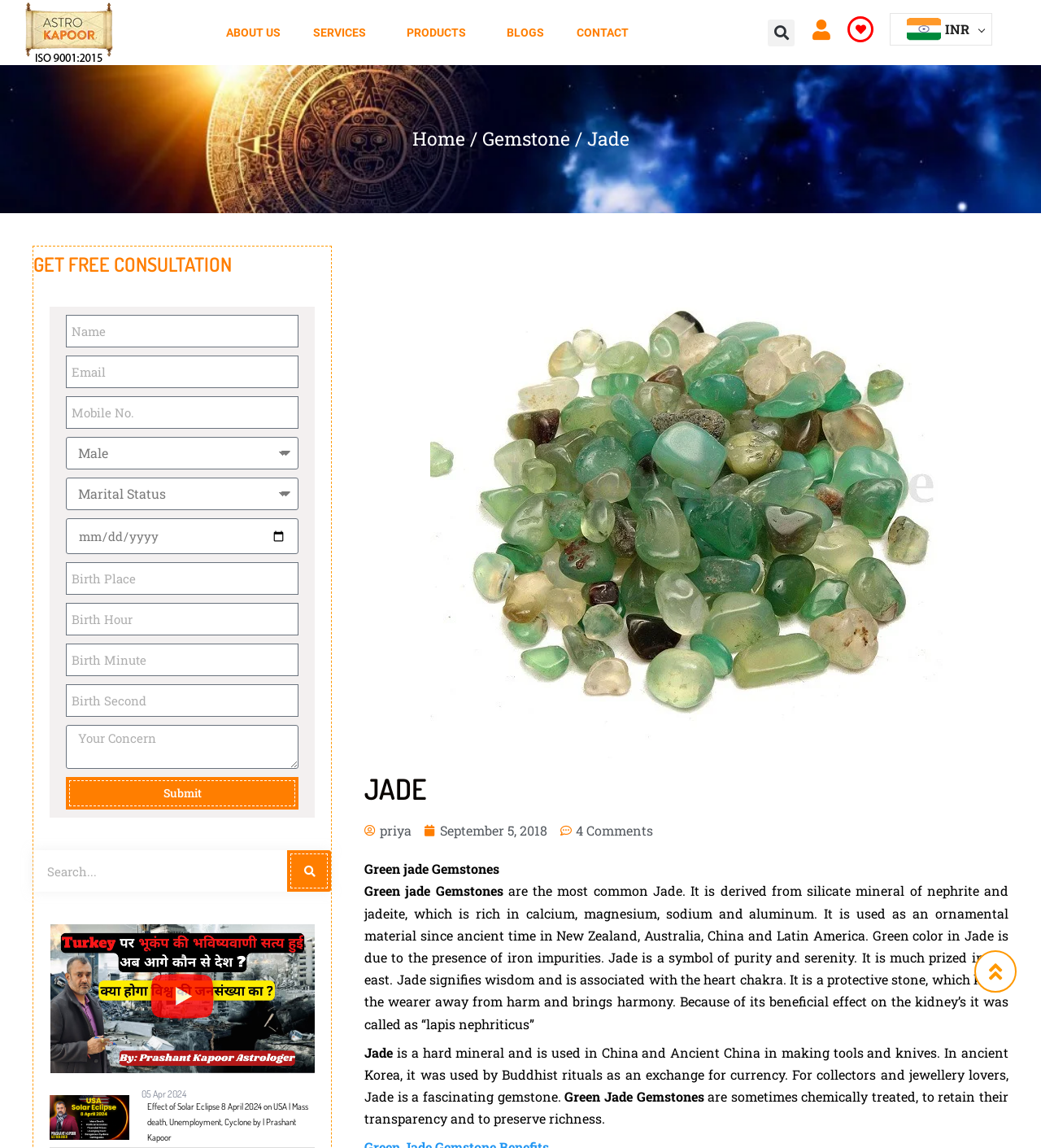What is the purpose of the 'GET FREE CONSULTATION' form?
Using the image provided, answer with just one word or phrase.

To get free consultation